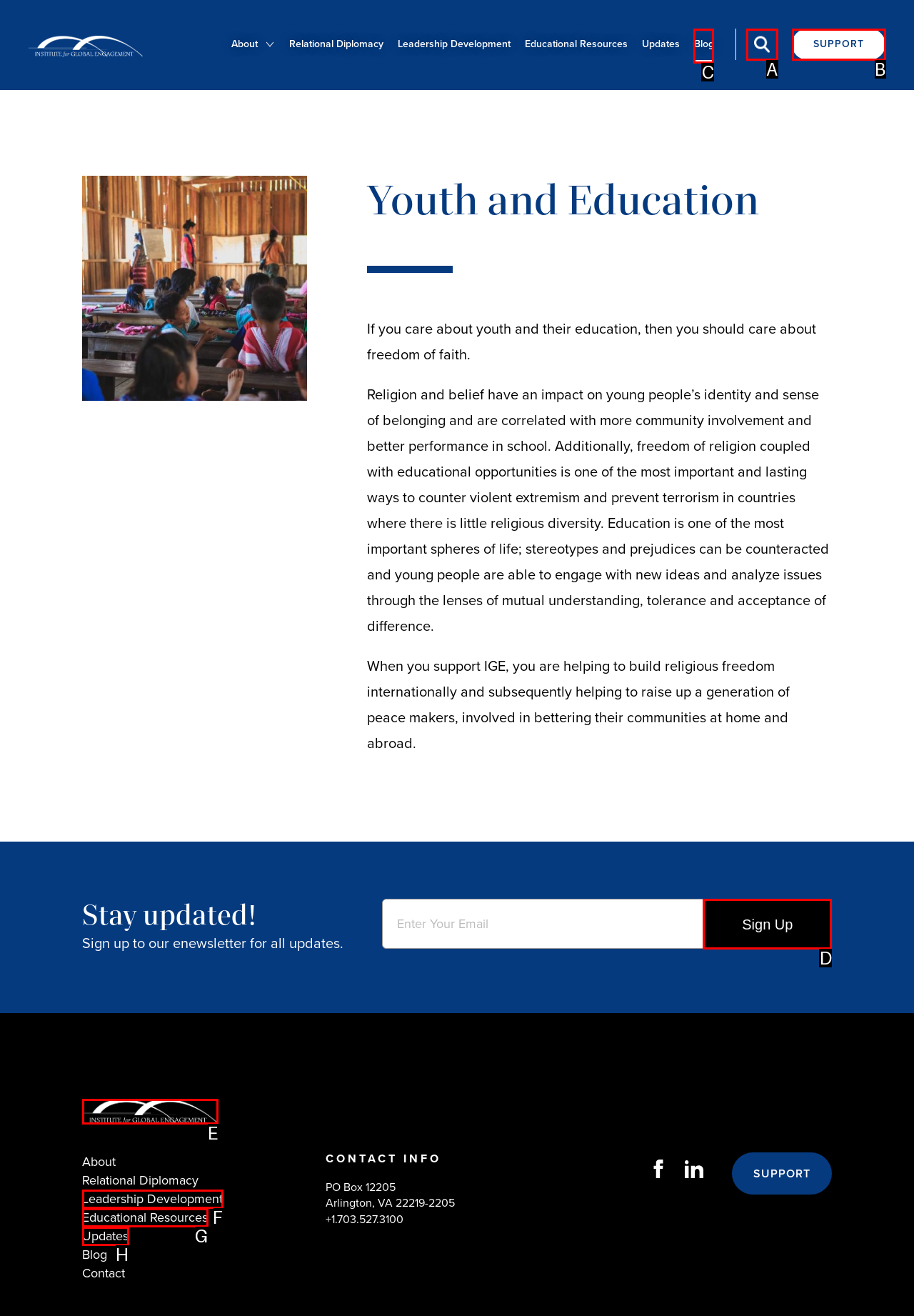Select the correct option from the given choices to perform this task: Visit the 'Blog' page. Provide the letter of that option.

C